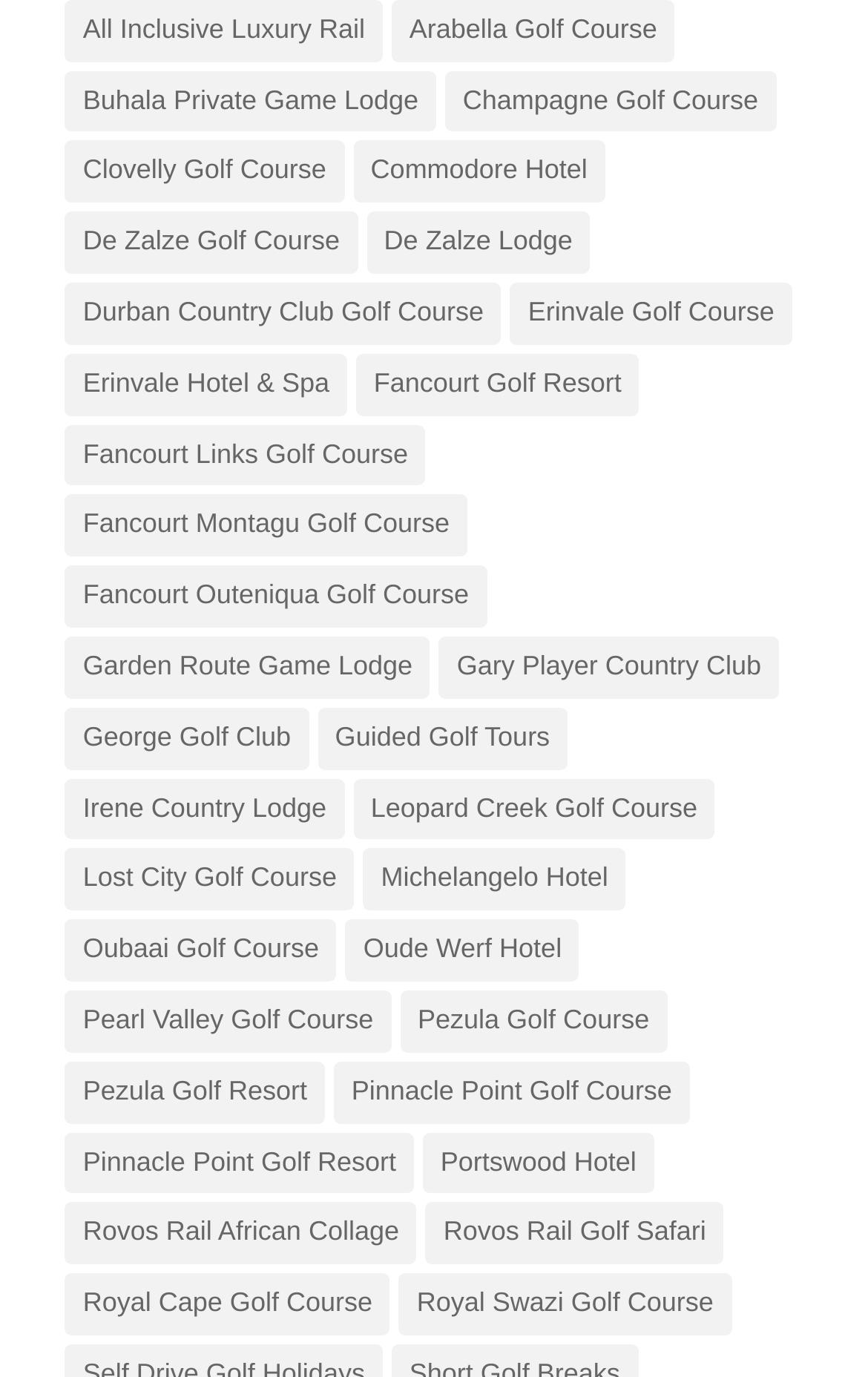Determine the bounding box coordinates for the area that needs to be clicked to fulfill this task: "read post by Rahul Gopi". The coordinates must be given as four float numbers between 0 and 1, i.e., [left, top, right, bottom].

None